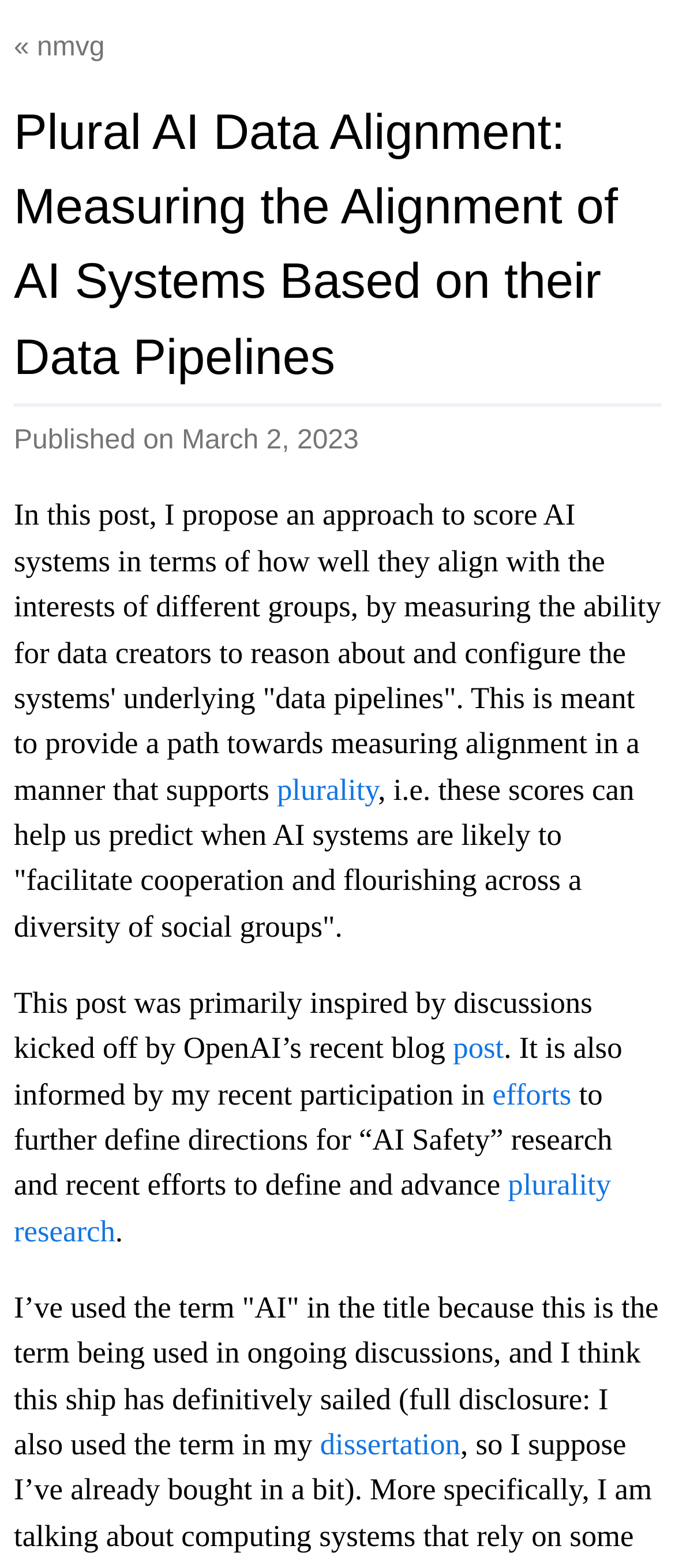Please find the top heading of the webpage and generate its text.

Plural AI Data Alignment: Measuring the Alignment of AI Systems Based on their Data Pipelines